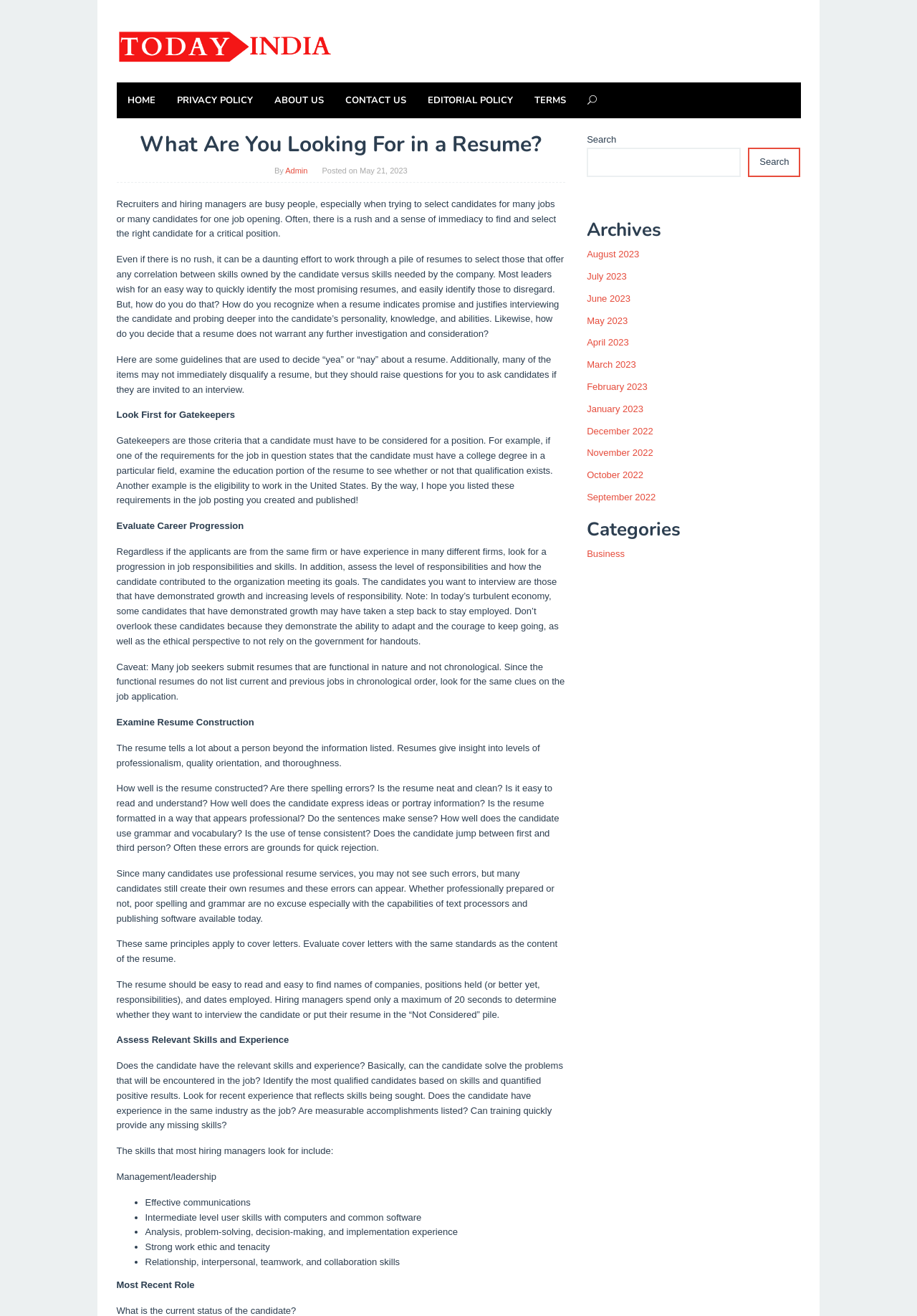Answer this question using a single word or a brief phrase:
What is the last skill mentioned in the article?

Relationship, interpersonal, teamwork, and collaboration skills